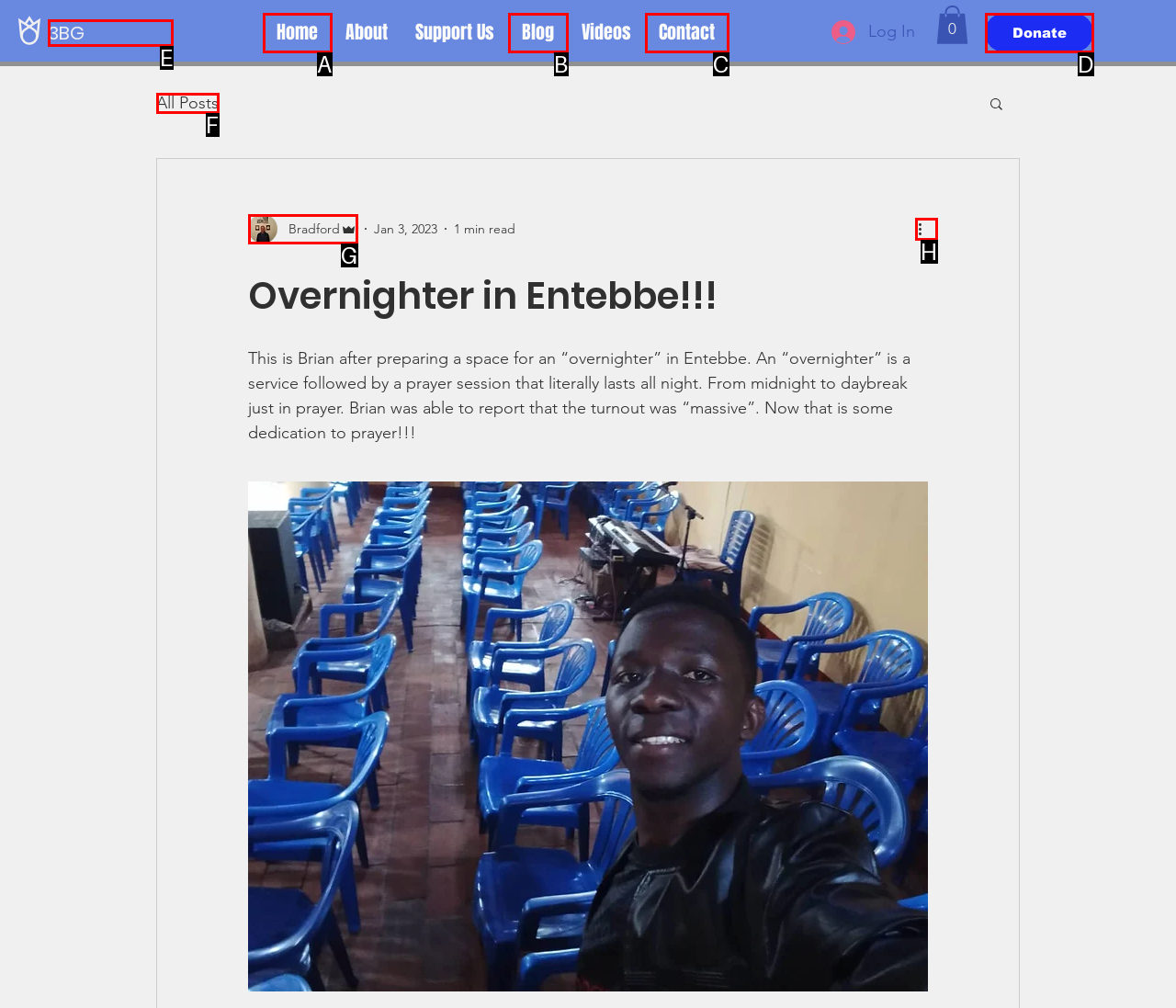Select the HTML element that corresponds to the description: title="Libraries Home Page". Reply with the letter of the correct option.

None